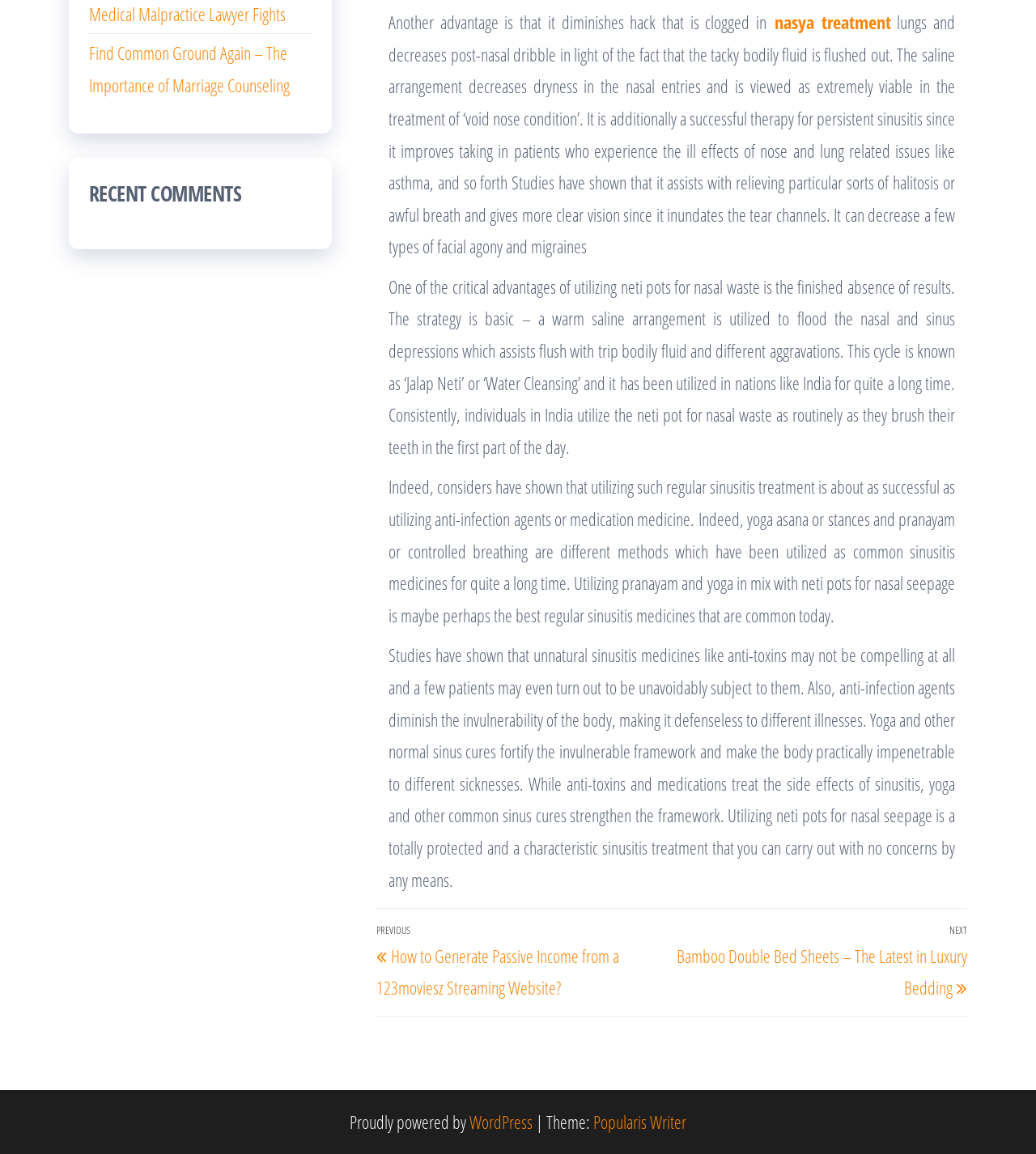Using the element description: "Popularis Writer", determine the bounding box coordinates for the specified UI element. The coordinates should be four float numbers between 0 and 1, [left, top, right, bottom].

[0.573, 0.961, 0.662, 0.982]